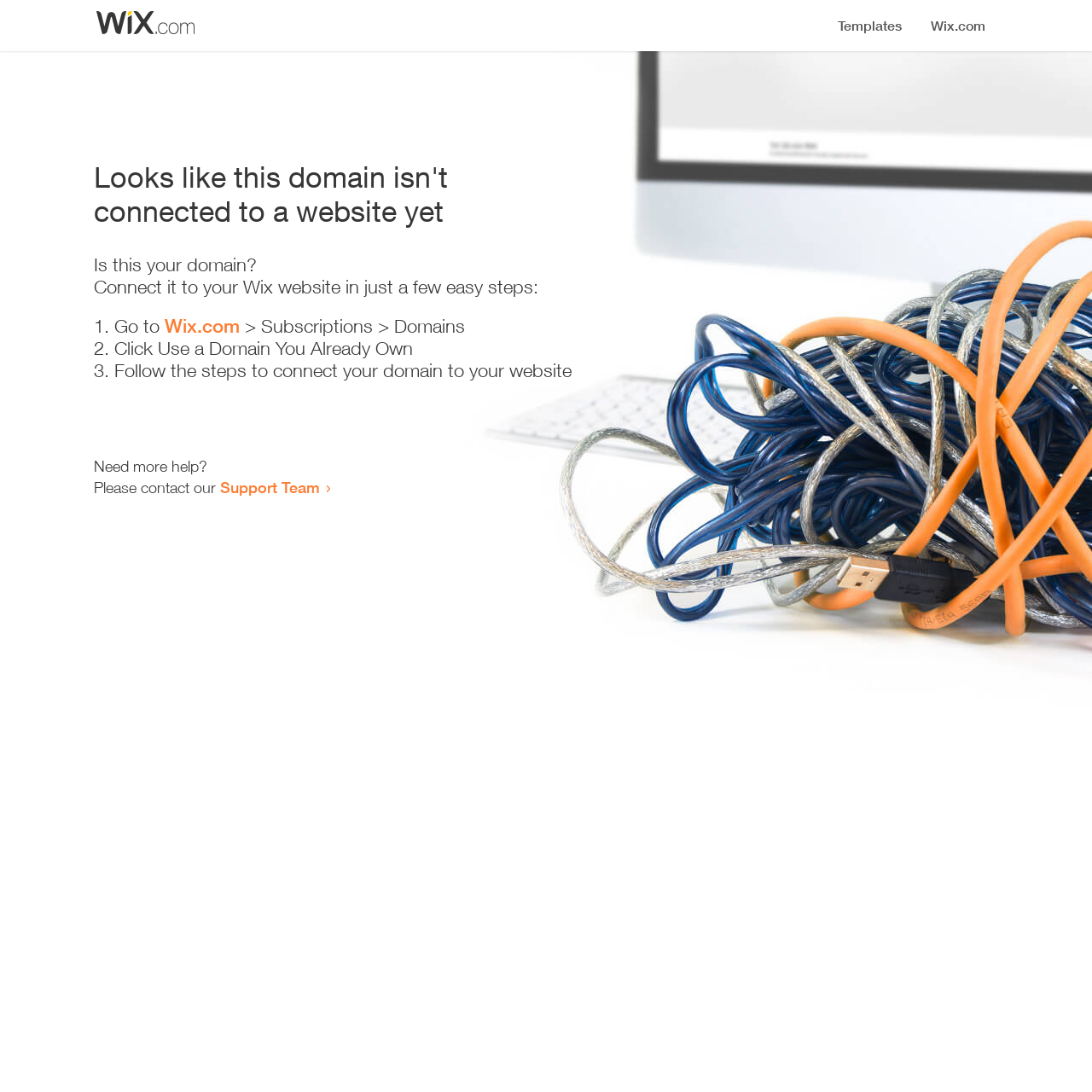From the webpage screenshot, identify the region described by Wix.com. Provide the bounding box coordinates as (top-left x, top-left y, bottom-right x, bottom-right y), with each value being a floating point number between 0 and 1.

[0.151, 0.288, 0.22, 0.309]